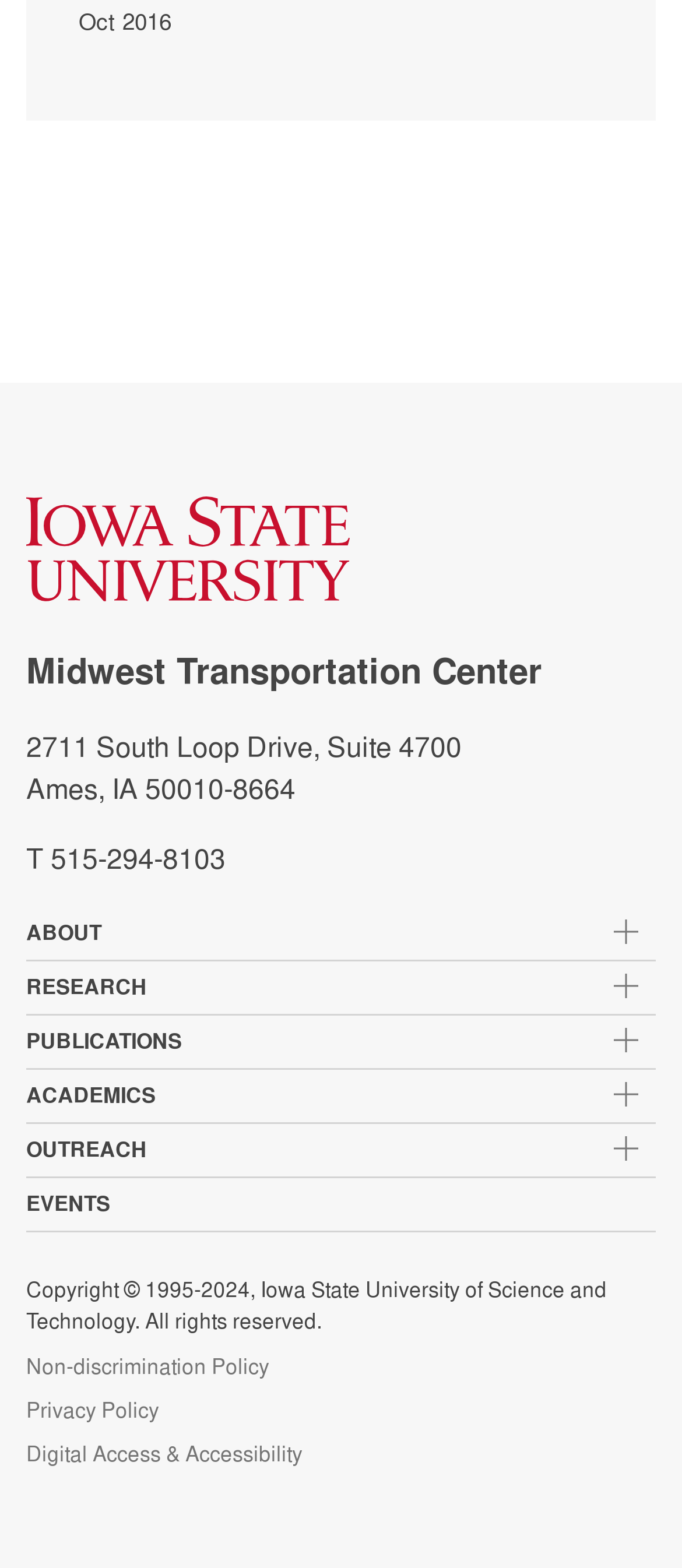What is the name of the university associated with Midwest Transportation Center?
Refer to the image and answer the question using a single word or phrase.

Iowa State University